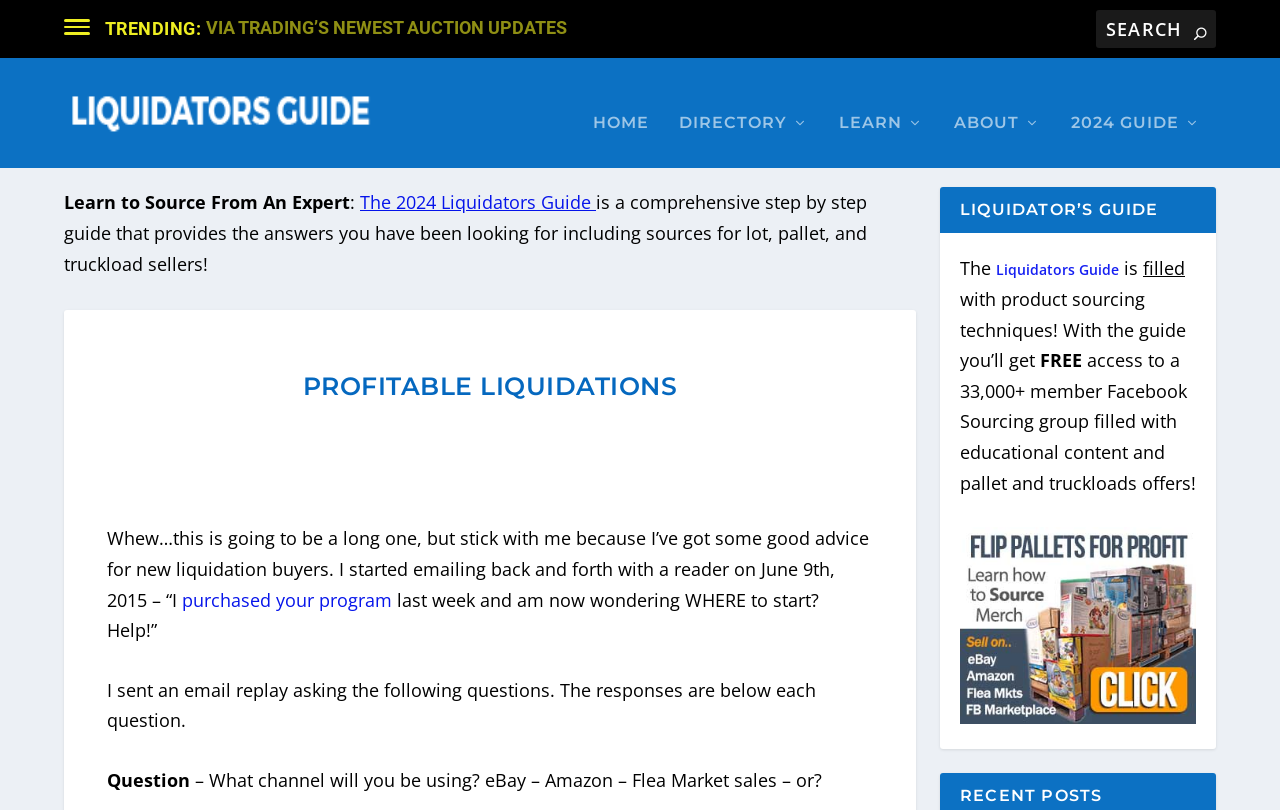Find the bounding box coordinates of the element I should click to carry out the following instruction: "Read the 2024 Liquidators Guide".

[0.281, 0.26, 0.466, 0.29]